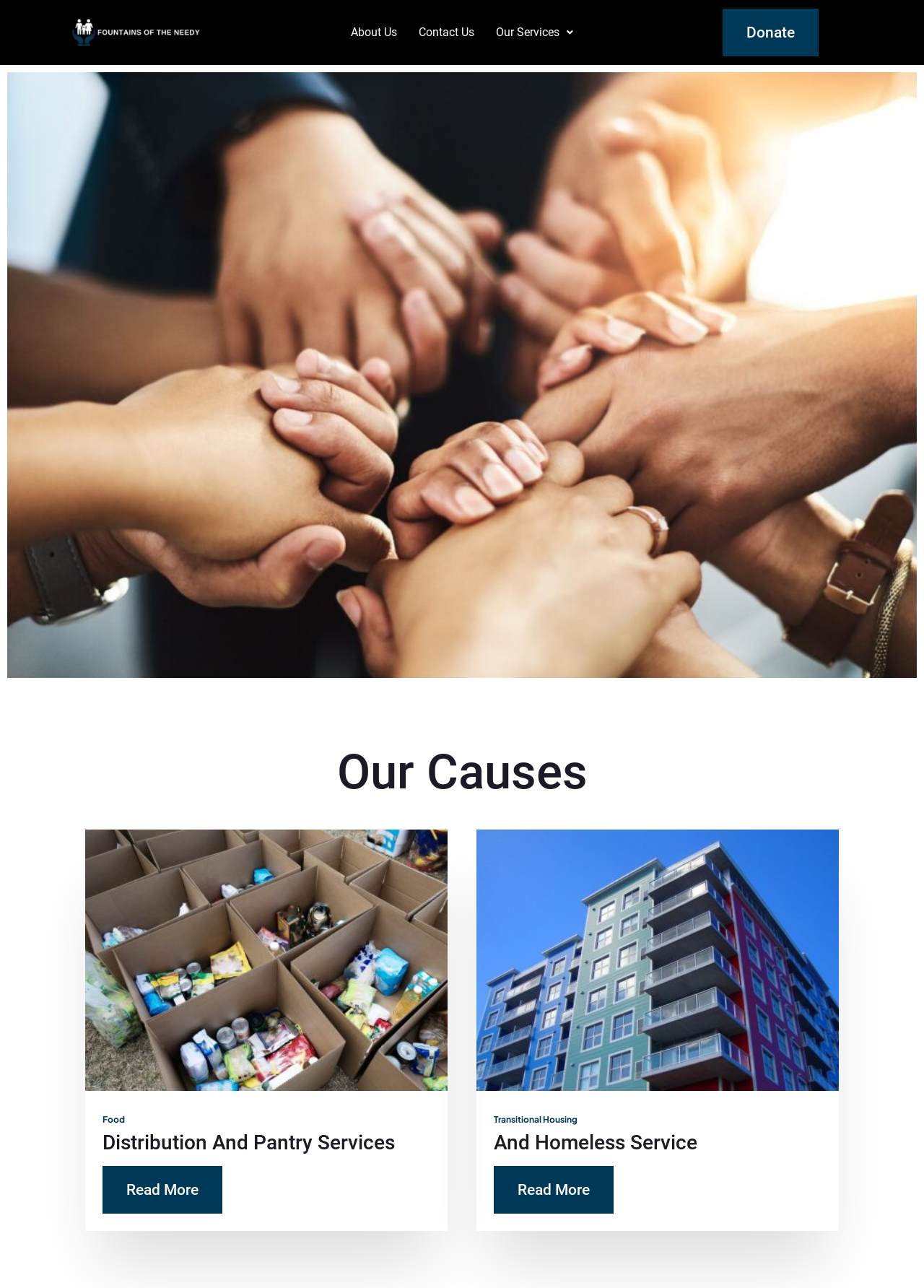Please provide a comprehensive answer to the question based on the screenshot: How many 'Read More' links are on the webpage?

By examining the webpage, I found two 'Read More' links, one related to Food Distribution and Pantry Services and another related to Transitional Housing and Homeless Service.